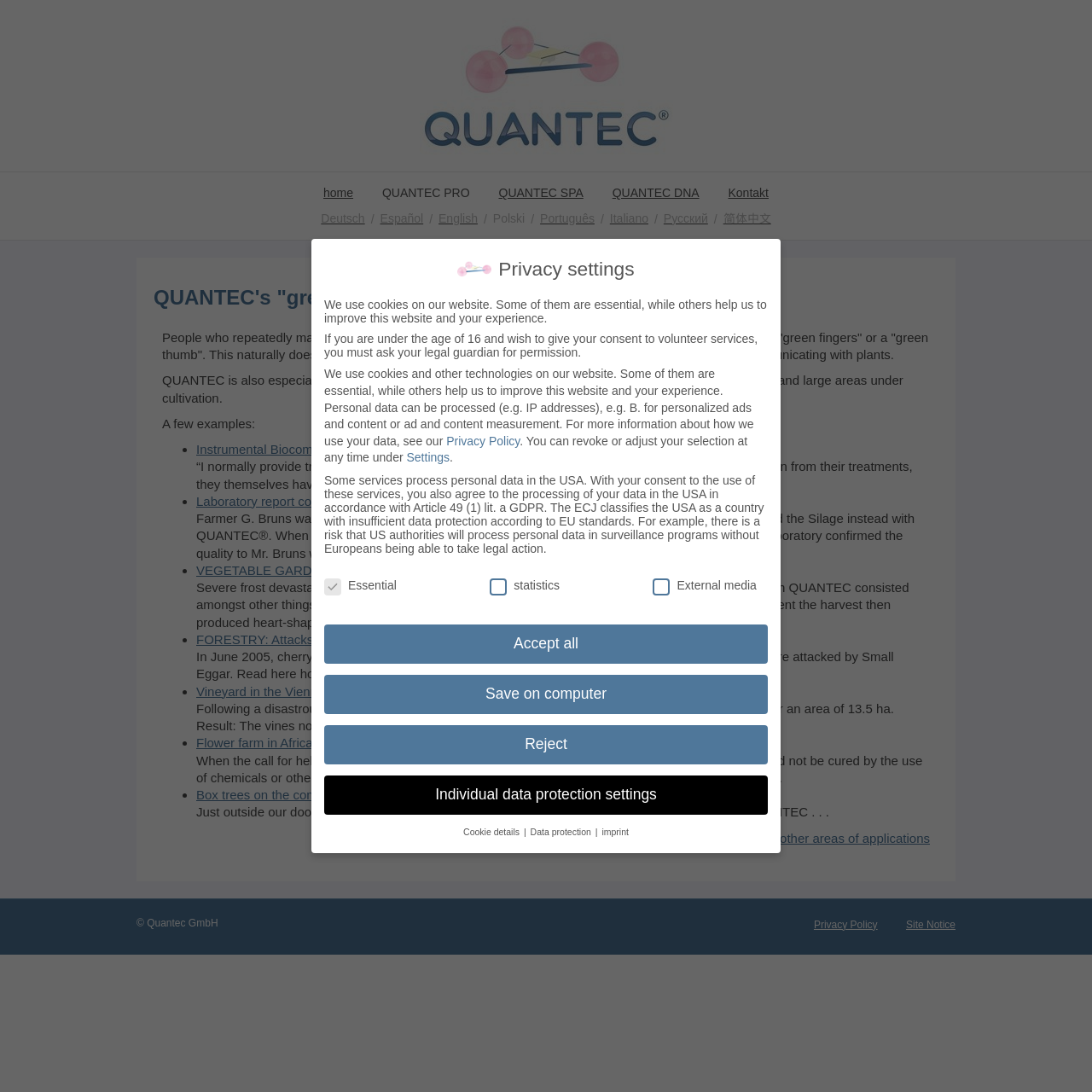Please locate the bounding box coordinates for the element that should be clicked to achieve the following instruction: "Click the 'About CNIC' link". Ensure the coordinates are given as four float numbers between 0 and 1, i.e., [left, top, right, bottom].

None